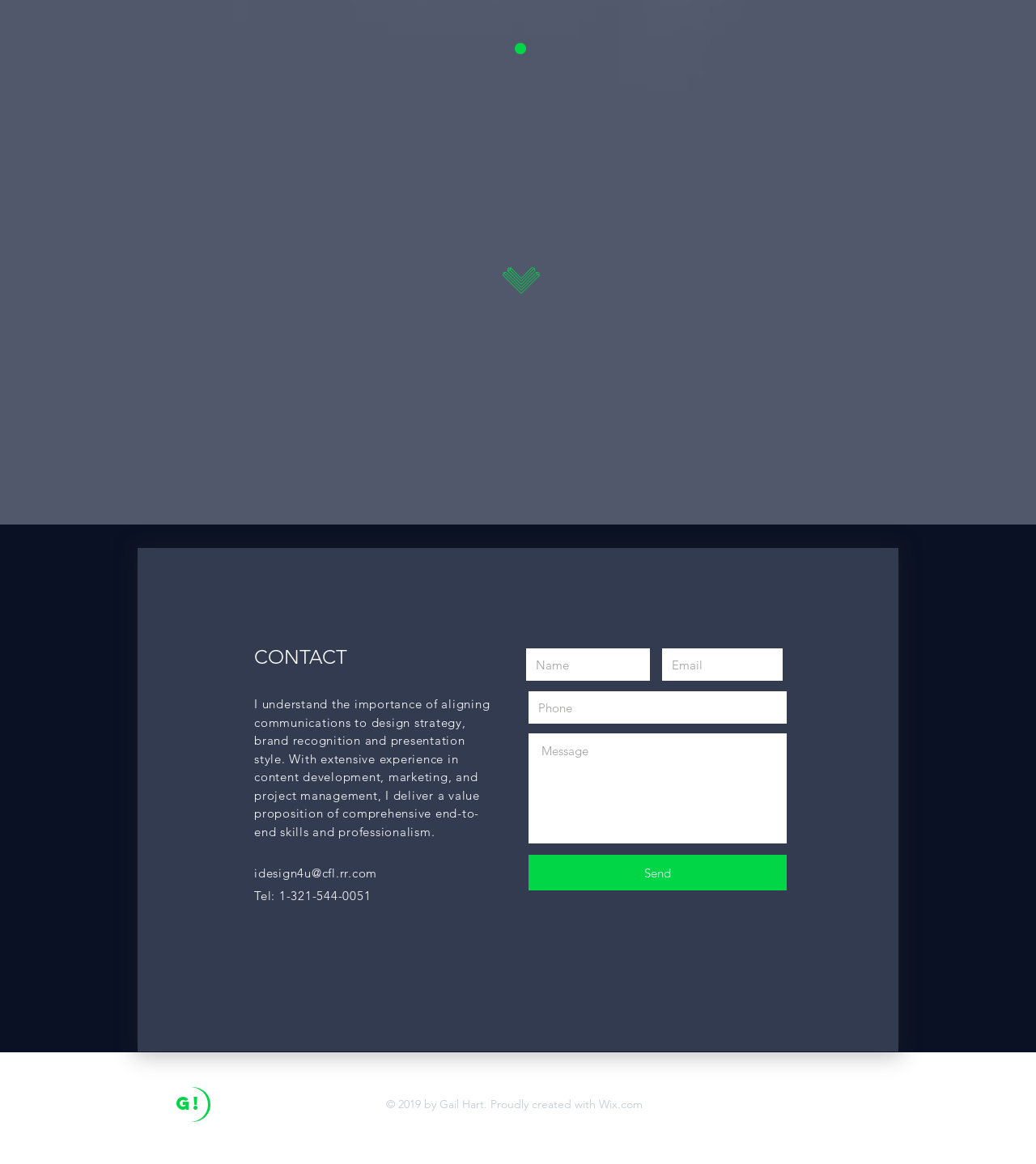What is the email address of the person?
Please answer the question with as much detail as possible using the screenshot.

I found the email address of the person by looking at the contact information section, where it is explicitly mentioned as 'idesign4u@cfl.rr.com'.